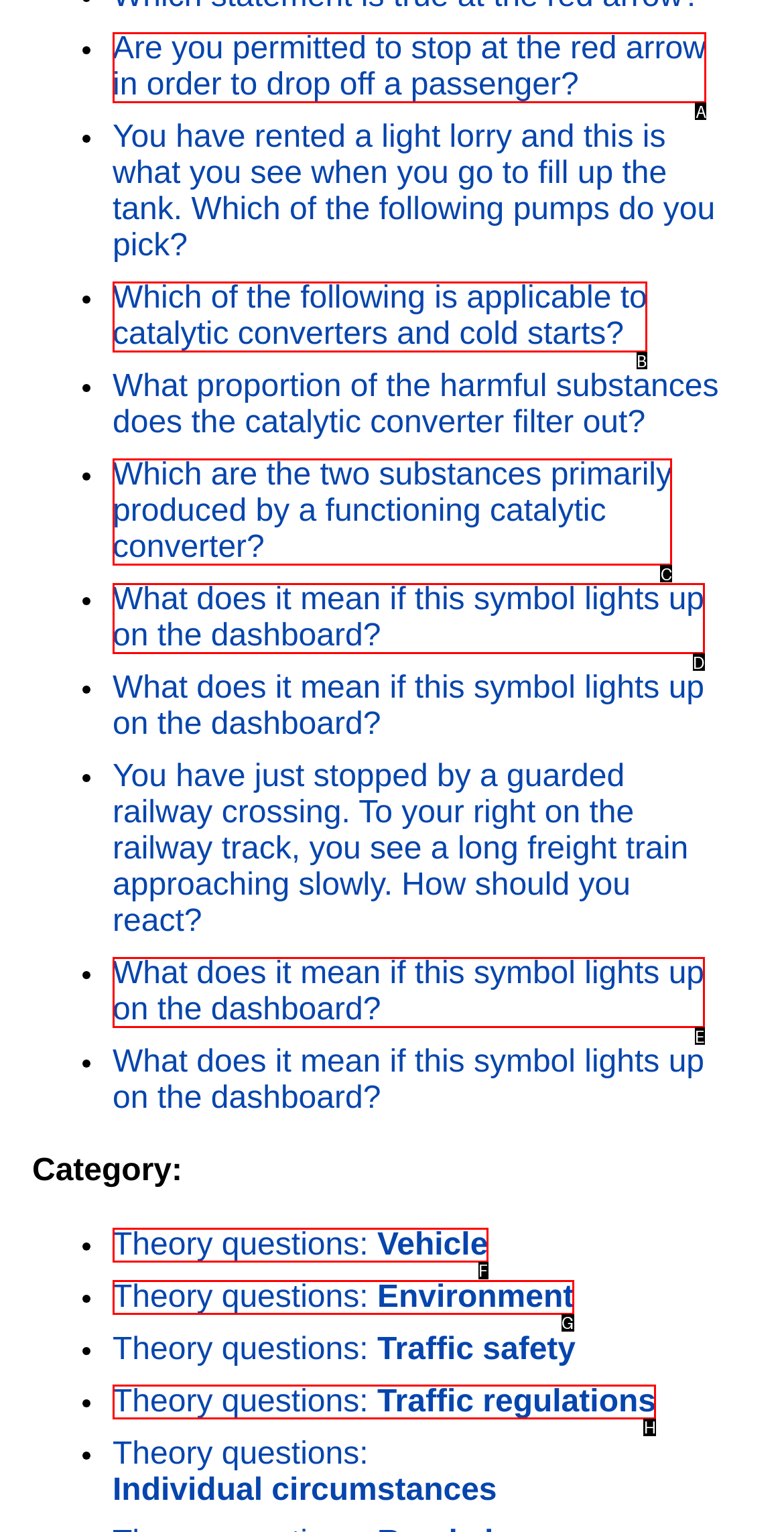Indicate the letter of the UI element that should be clicked to accomplish the task: Learn about catalytic converters and cold starts. Answer with the letter only.

B